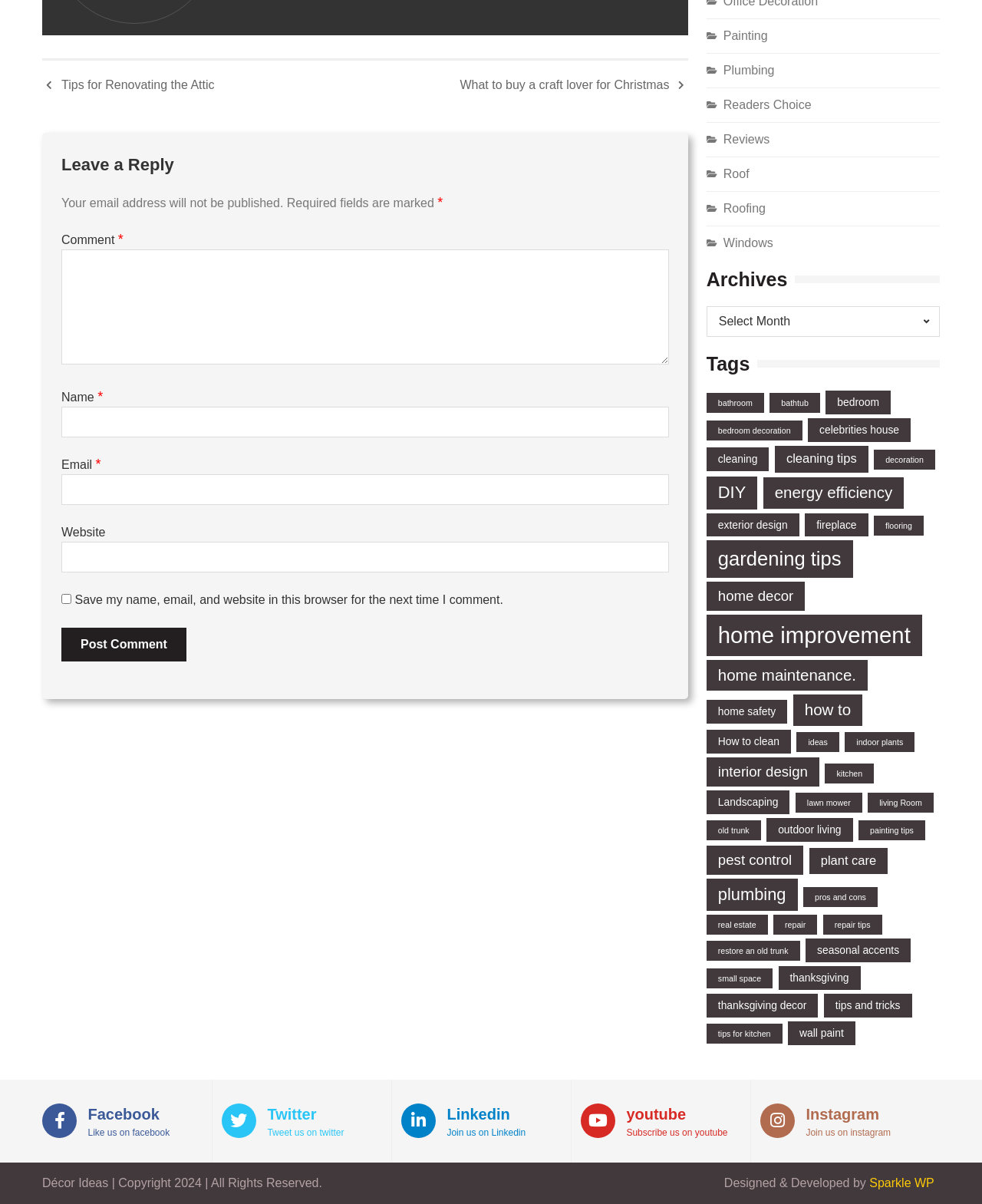Please determine the bounding box coordinates for the UI element described here. Use the format (top-left x, top-left y, bottom-right x, bottom-right y) with values bounded between 0 and 1: Sierra Foothills Integration

None